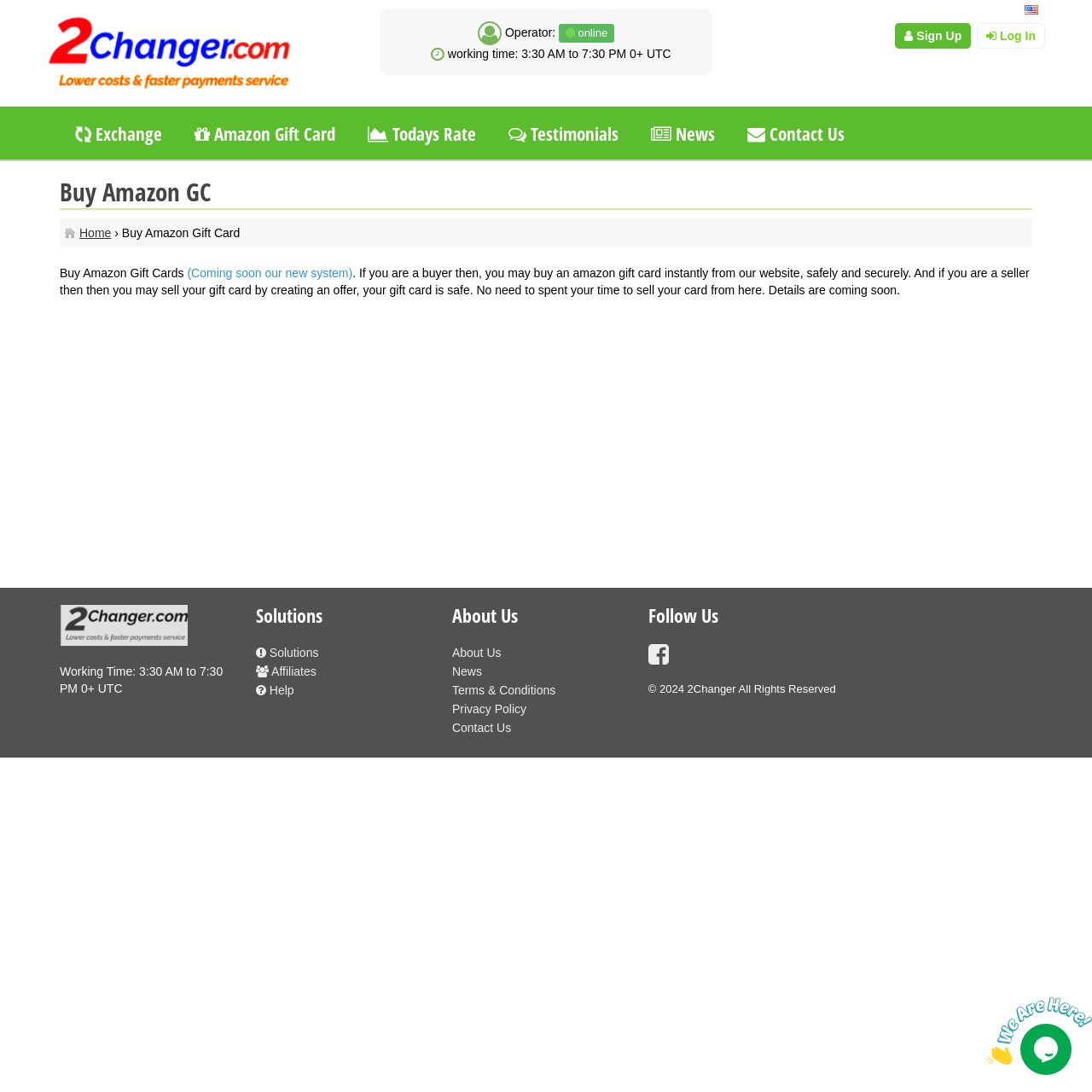What languages are supported by the website?
Utilize the information in the image to give a detailed answer to the question.

The language supported by the website can be determined by looking at the top-right corner of the webpage, where the link 'english' is displayed, indicating that the website supports English language.